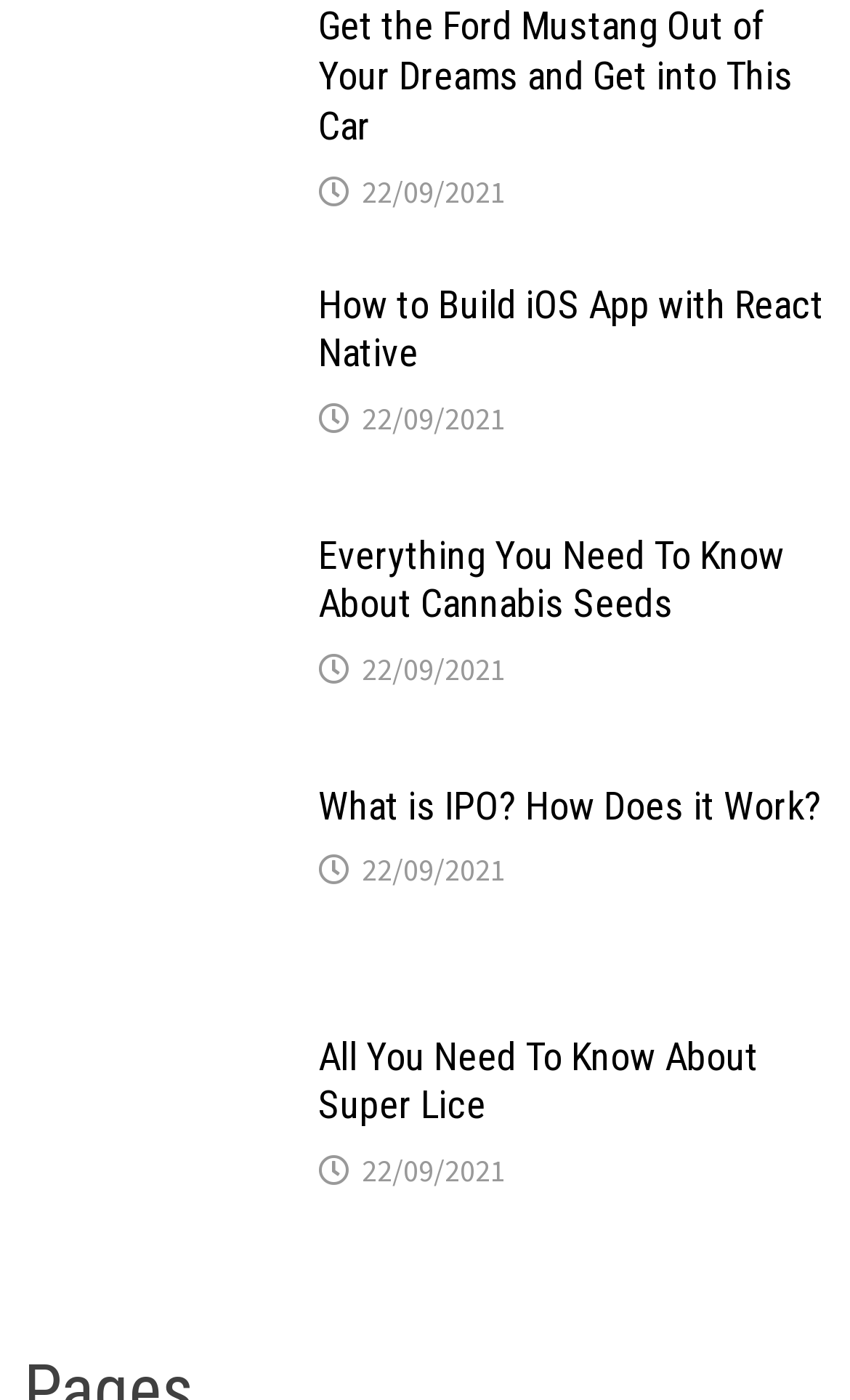How many articles are listed on this webpage?
Use the image to answer the question with a single word or phrase.

5